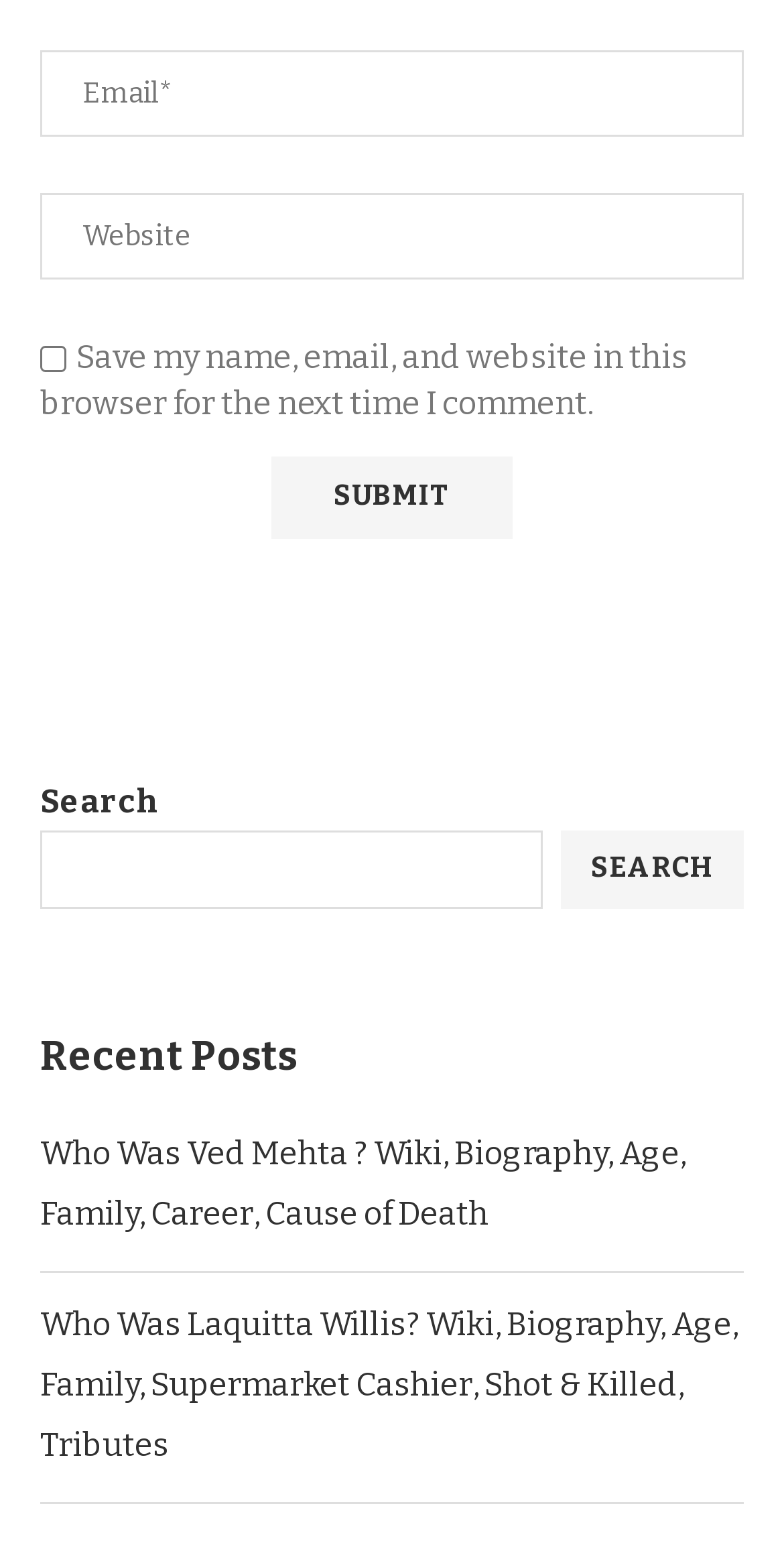Give a short answer to this question using one word or a phrase:
What is the title of the section below the search bar?

Recent Posts